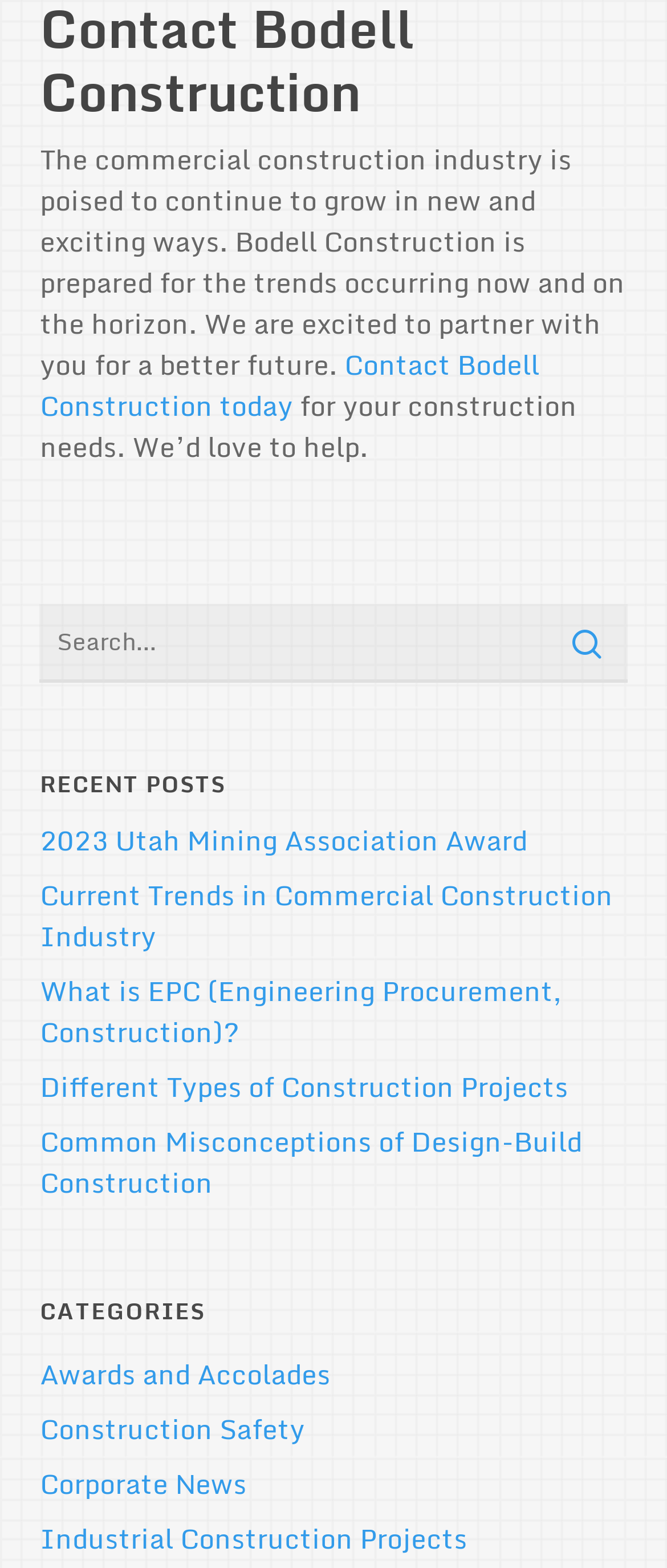Locate the bounding box coordinates of the area you need to click to fulfill this instruction: 'View Awards and Accolades'. The coordinates must be in the form of four float numbers ranging from 0 to 1: [left, top, right, bottom].

[0.06, 0.863, 0.94, 0.889]